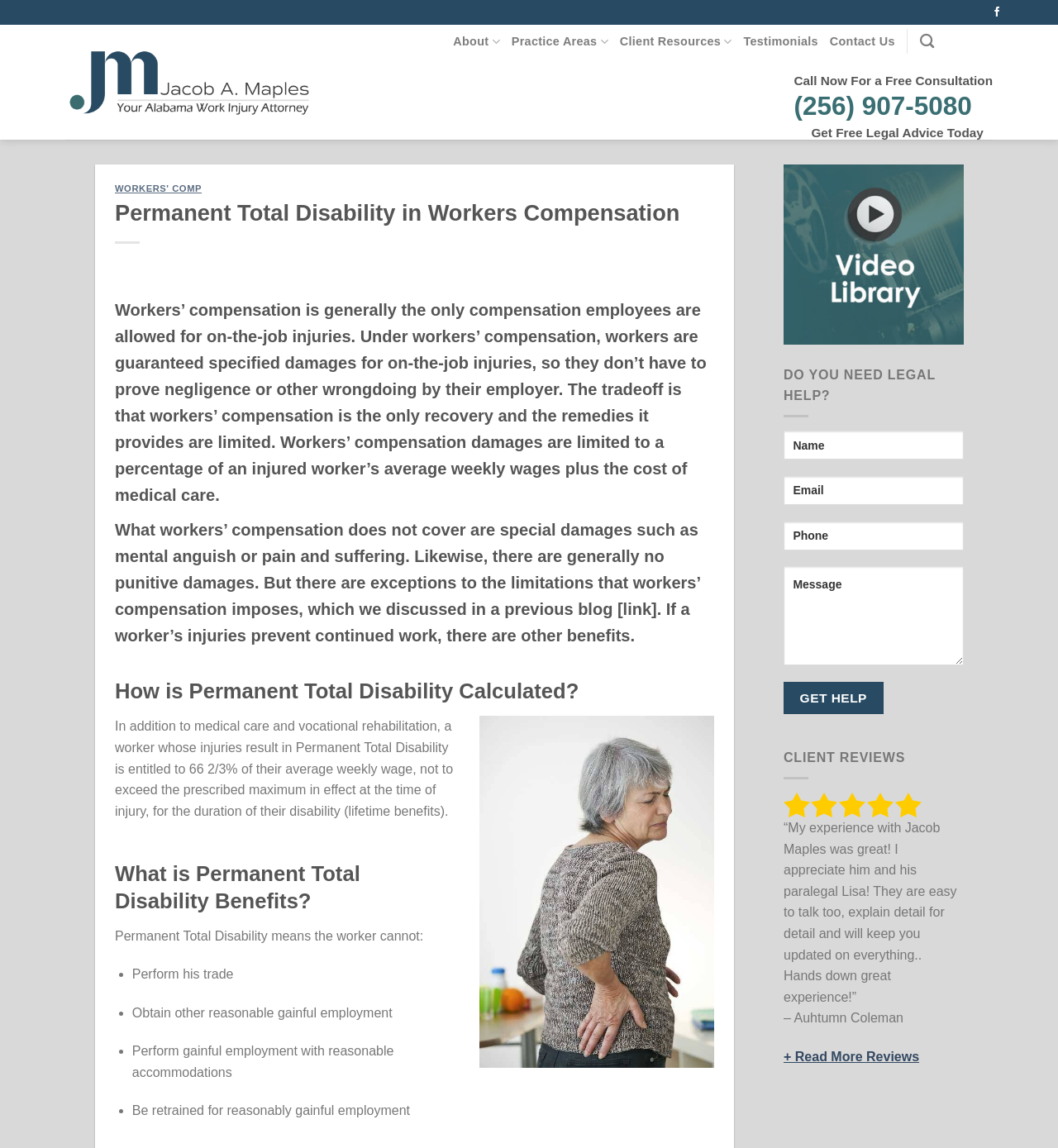Can you show the bounding box coordinates of the region to click on to complete the task described in the instruction: "Click on 'Get Help'"?

[0.74, 0.594, 0.834, 0.622]